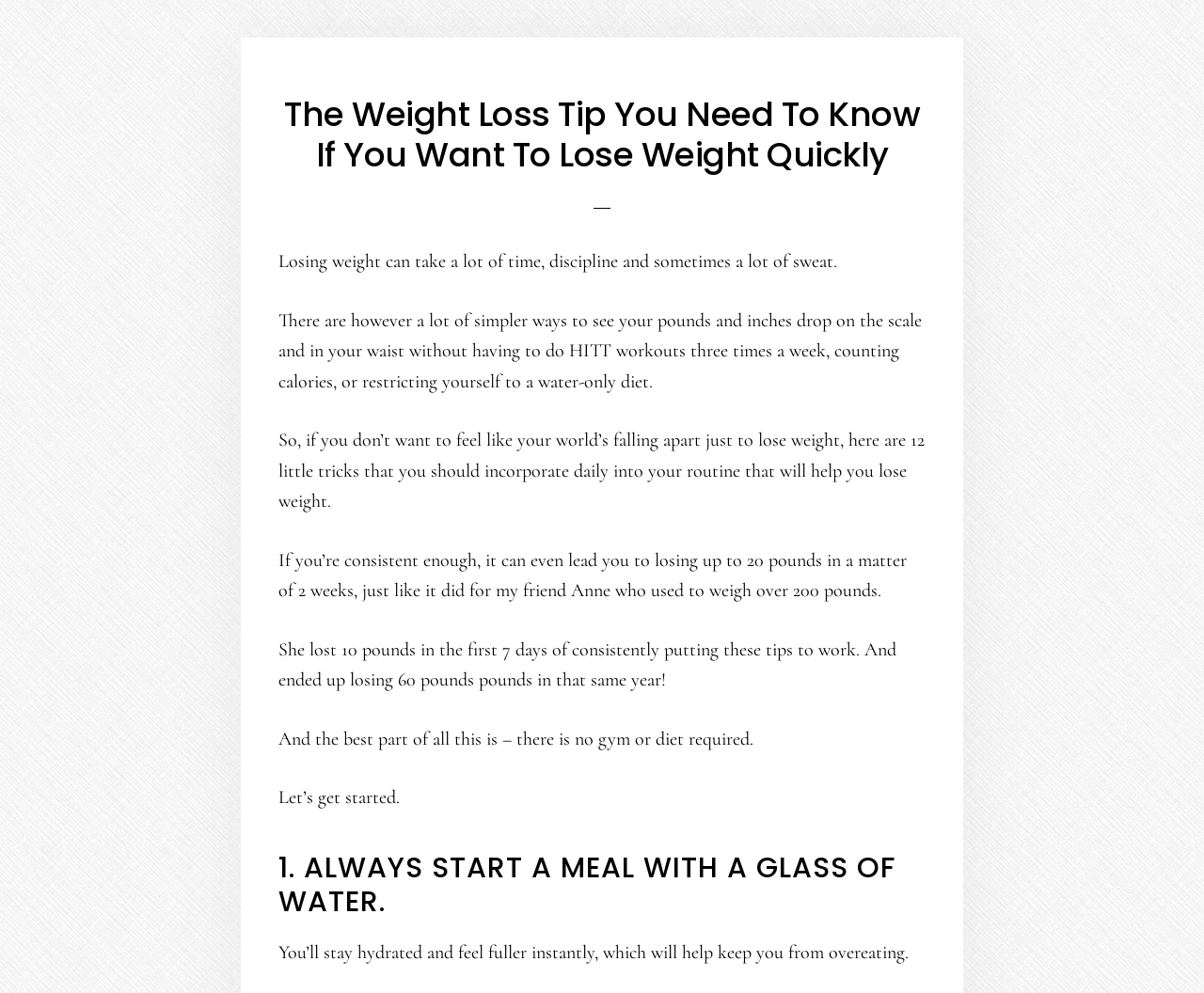How much weight can be lost in 2 weeks?
Please provide a comprehensive and detailed answer to the question.

The webpage mentions that if you're consistent enough, it can even lead you to losing up to 20 pounds in a matter of 2 weeks, as stated in the sentence 'it can even lead you to losing up to 20 pounds in a matter of 2 weeks, just like it did for my friend Anne who used to weigh over 200 pounds'.